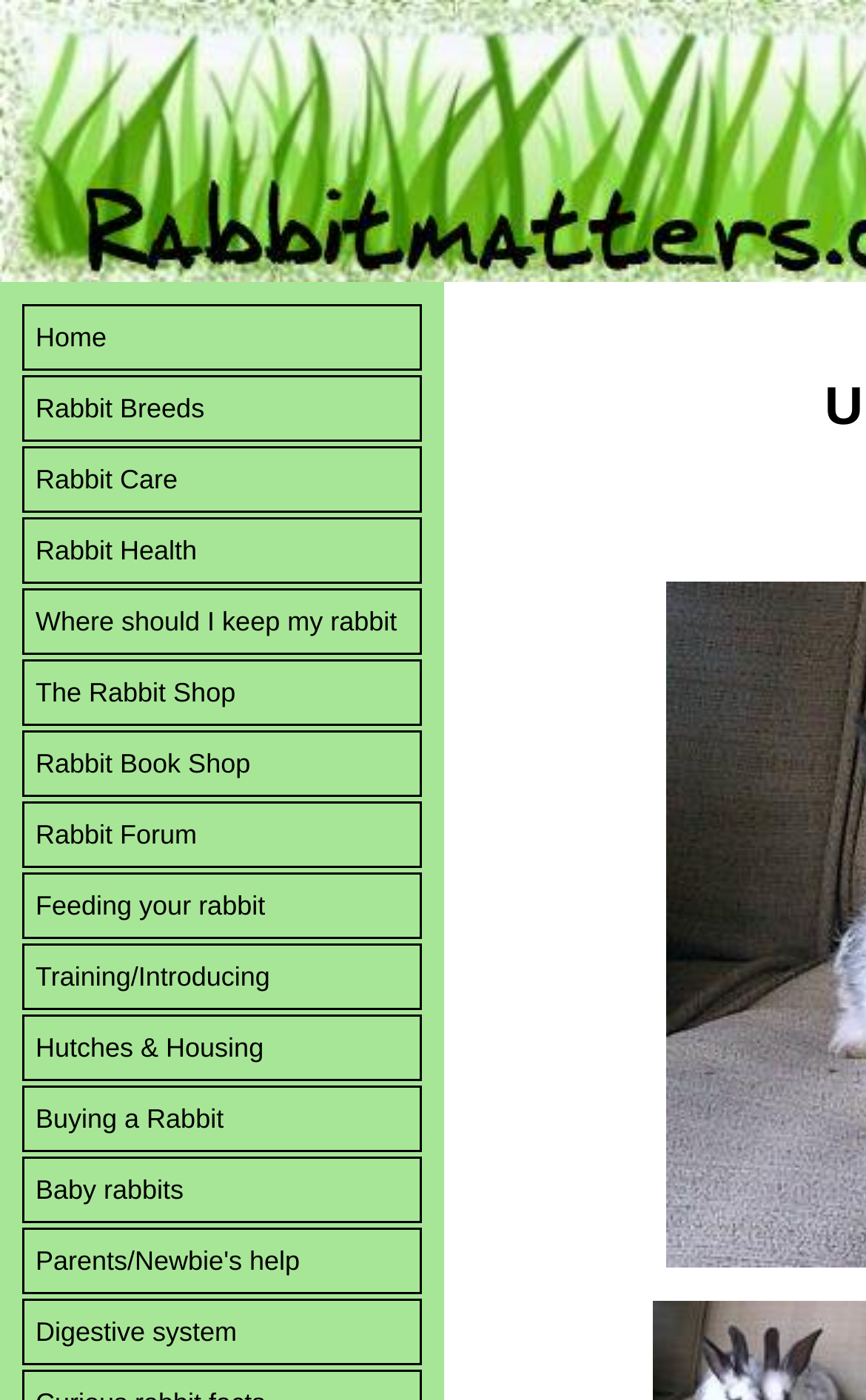Pinpoint the bounding box coordinates for the area that should be clicked to perform the following instruction: "explore baby rabbits".

[0.026, 0.826, 0.487, 0.874]